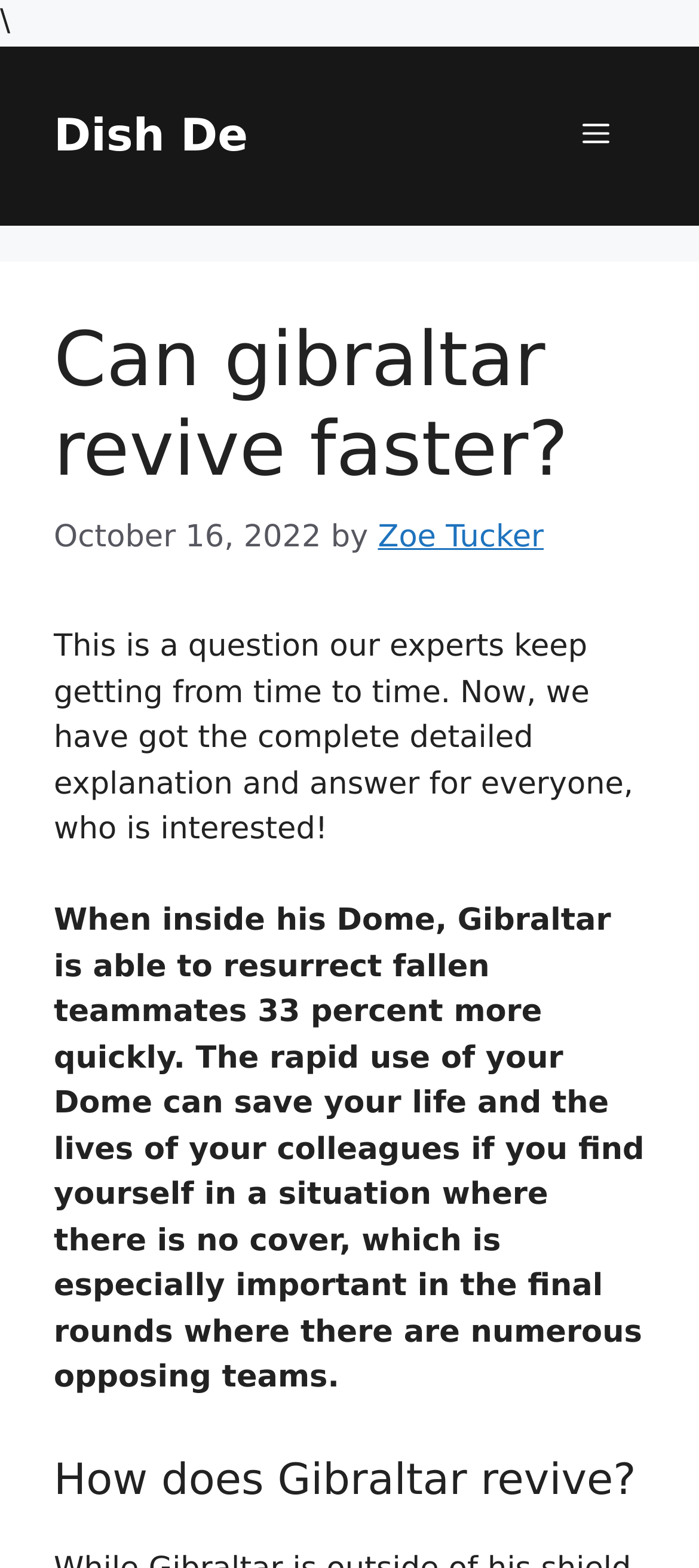What is the headline of the webpage?

Can gibraltar revive faster?